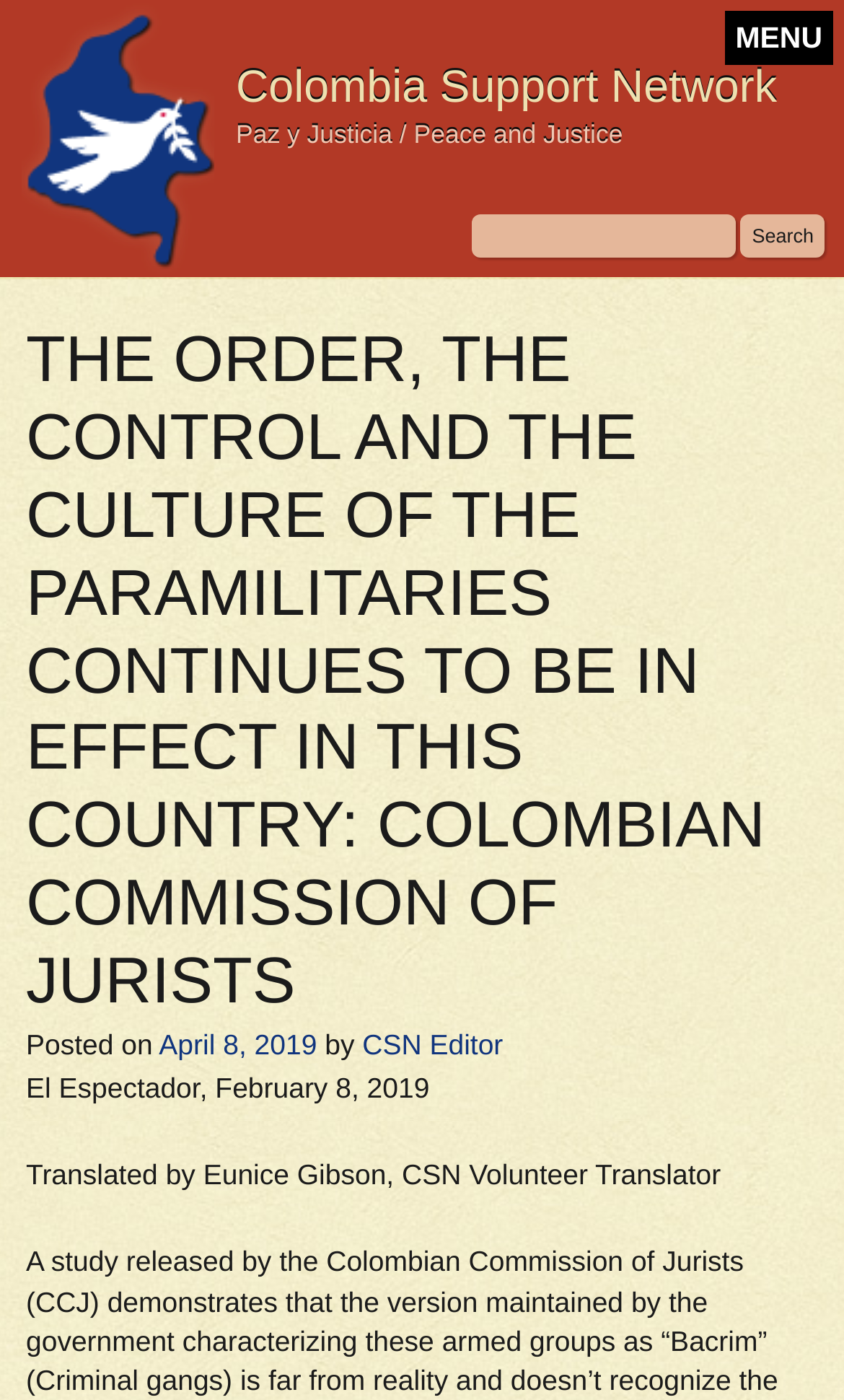Detail the features and information presented on the webpage.

The webpage is about the Colombia Support Network, with a focus on peace and justice. At the top, there is a logo of the organization, accompanied by a heading that reads "Colombia Support Network" and a subtitle "Paz y Justicia / Peace and Justice". 

On the top right, there is a menu button labeled "MENU". Below the logo, there is a search bar with a text box and a "Search" button. 

The main content of the page is an article with a heading that reads "THE ORDER, THE CONTROL AND THE CULTURE OF THE PARAMILITARIES CONTINUES TO BE IN EFFECT IN THIS COUNTRY: COLOMBIAN COMMISSION OF JURISTS". The article is quite long, taking up most of the page. 

Below the article's heading, there is a section with information about the article's posting date, "Posted on April 8, 2019", and the author, "by CSN Editor". 

At the bottom of the page, there are two lines of text, one indicating the source of the article, "El Espectador, February 8, 2019", and the other acknowledging the translator, "Translated by Eunice Gibson, CSN Volunteer Translator".